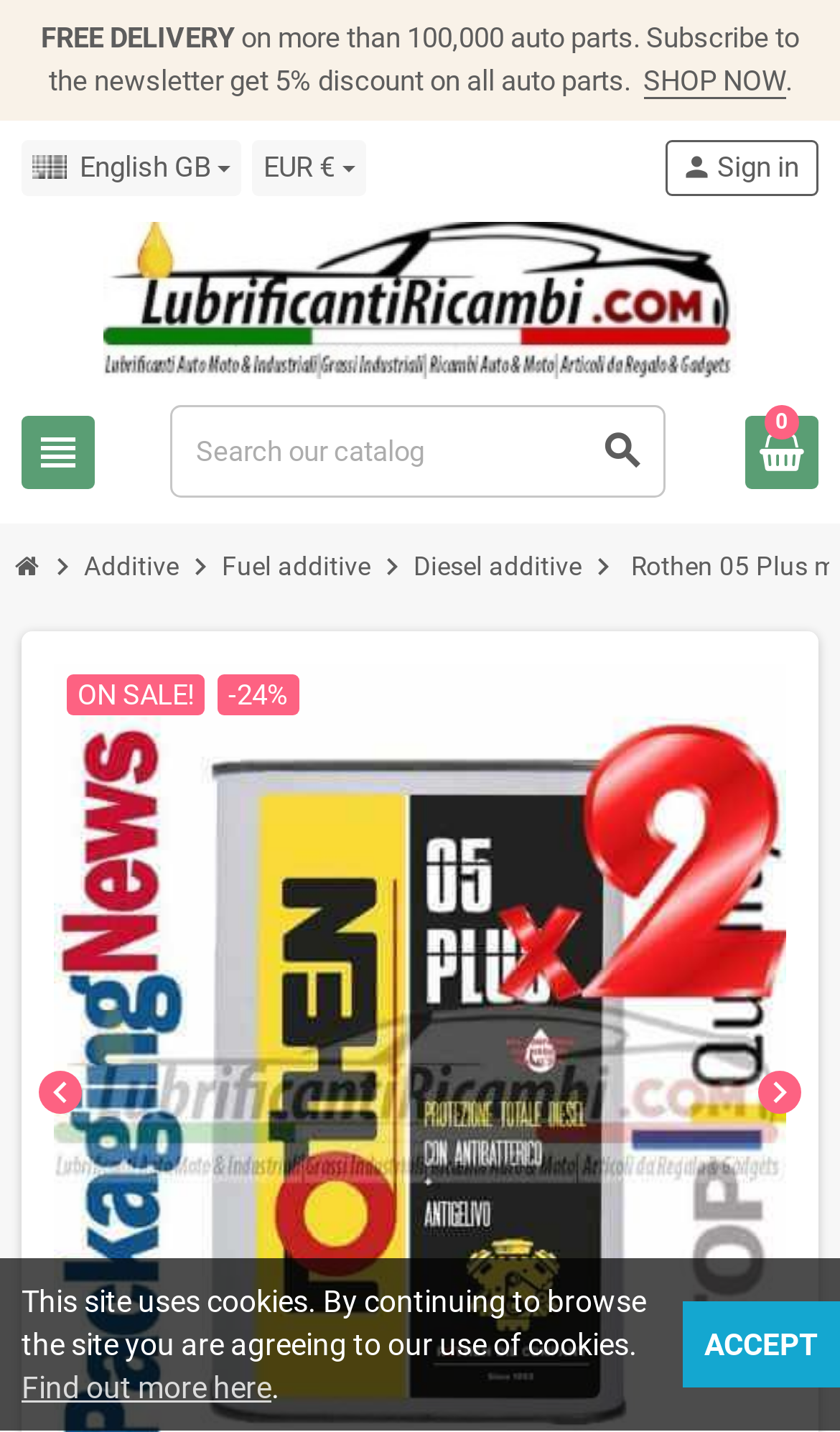What is the discount on auto parts?
Please answer the question as detailed as possible based on the image.

I read the text at the top of the page, which says 'Subscribe to the newsletter get 5% discount on all auto parts.'. This suggests that subscribers to the newsletter can get a 5% discount on all auto parts.